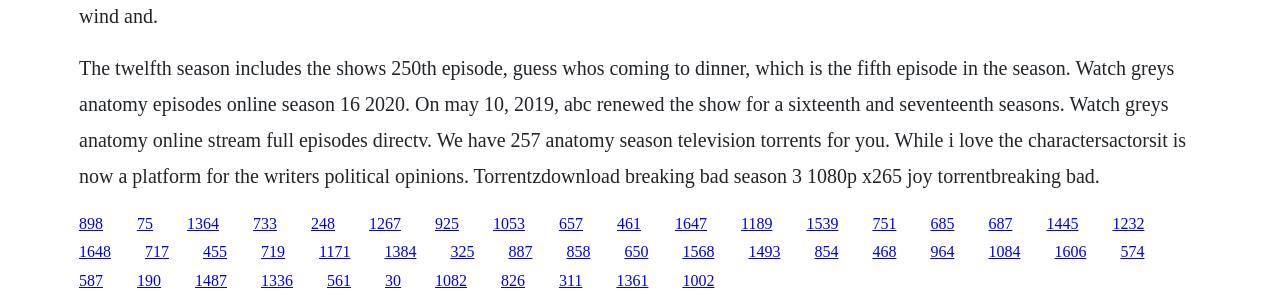Use one word or a short phrase to answer the question provided: 
What is the number of the episode mentioned in the text?

250th